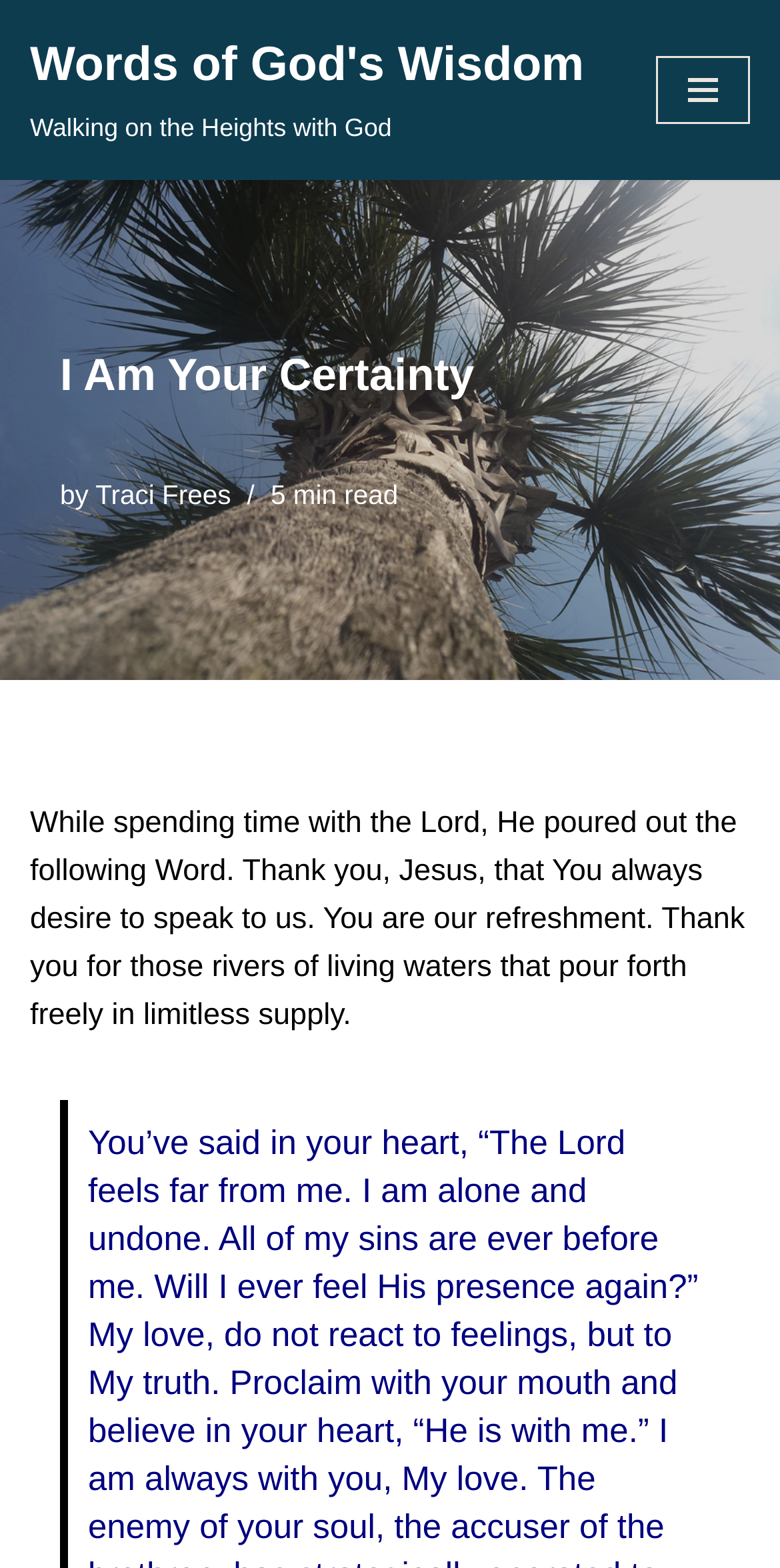Using the given element description, provide the bounding box coordinates (top-left x, top-left y, bottom-right x, bottom-right y) for the corresponding UI element in the screenshot: Skip to content

[0.0, 0.041, 0.077, 0.066]